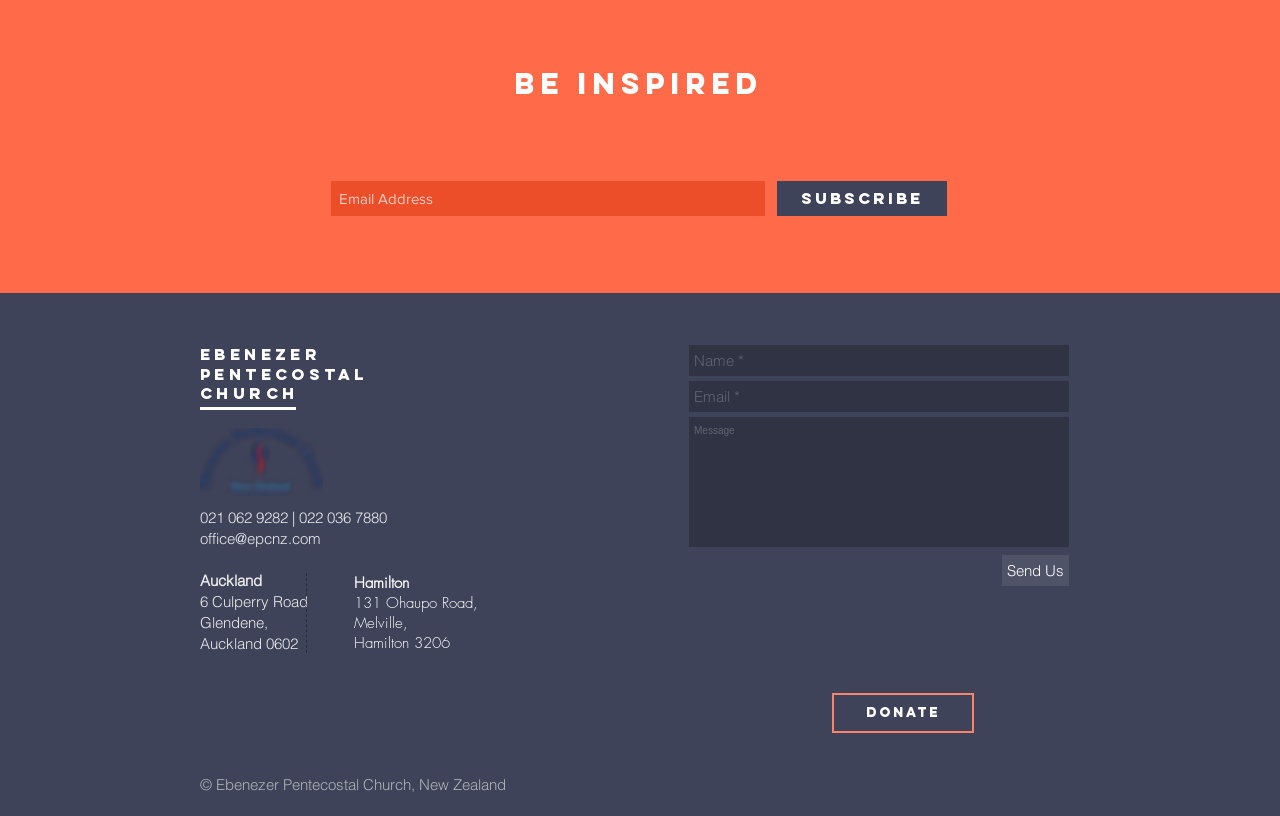Provide the bounding box coordinates for the area that should be clicked to complete the instruction: "Donate to the church".

[0.65, 0.85, 0.761, 0.899]